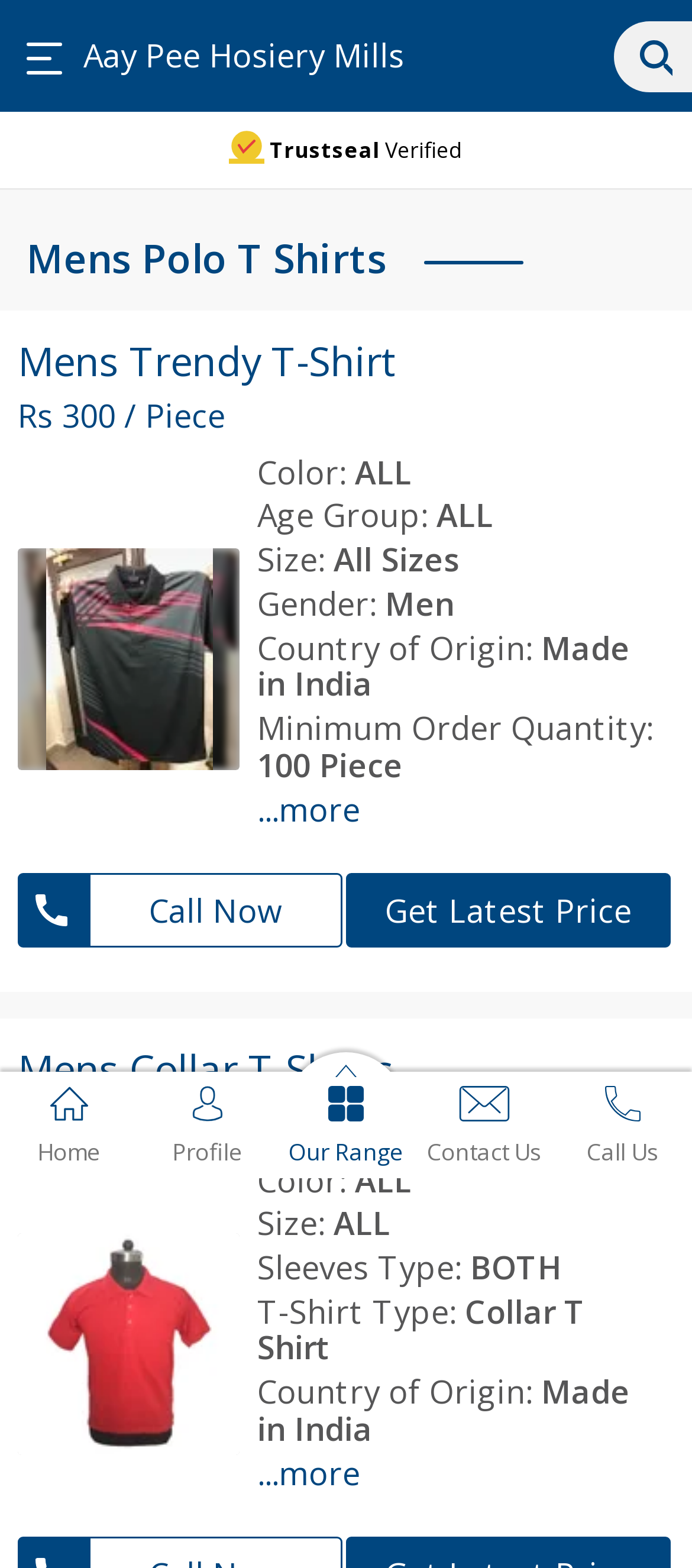What is the price of Mens Trendy T-Shirt? Refer to the image and provide a one-word or short phrase answer.

Rs 300